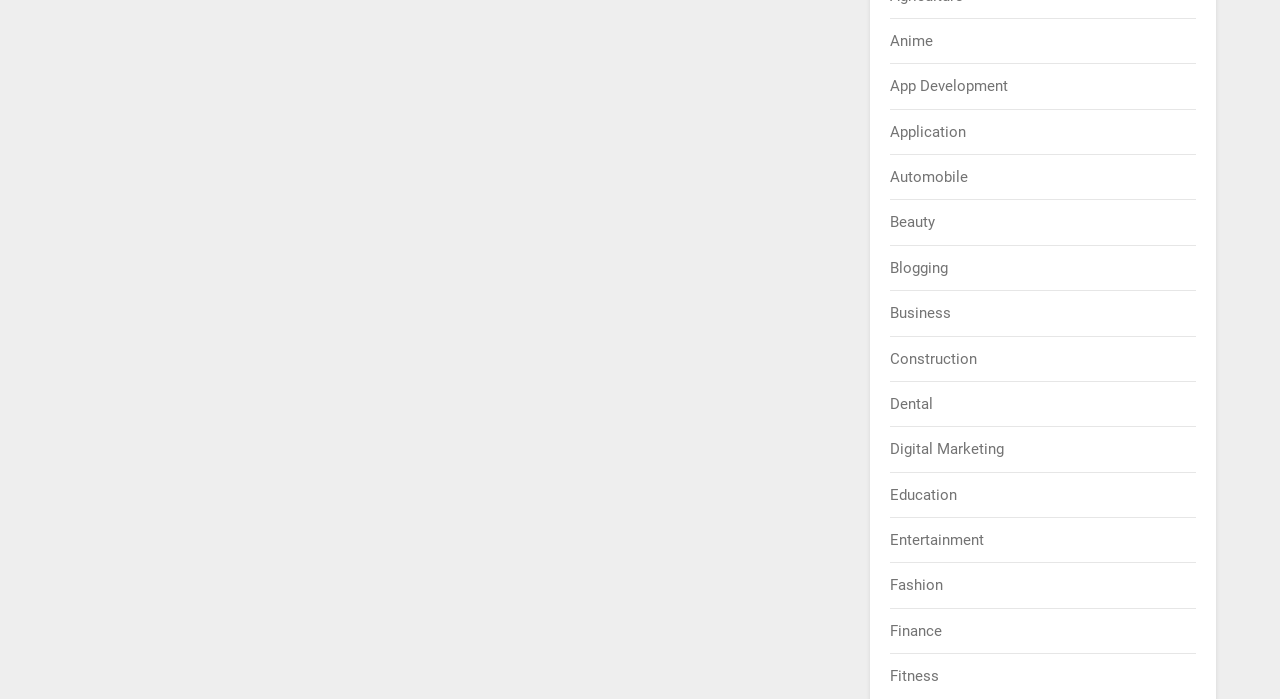Please determine the bounding box coordinates of the area that needs to be clicked to complete this task: 'View Education'. The coordinates must be four float numbers between 0 and 1, formatted as [left, top, right, bottom].

[0.696, 0.695, 0.748, 0.721]